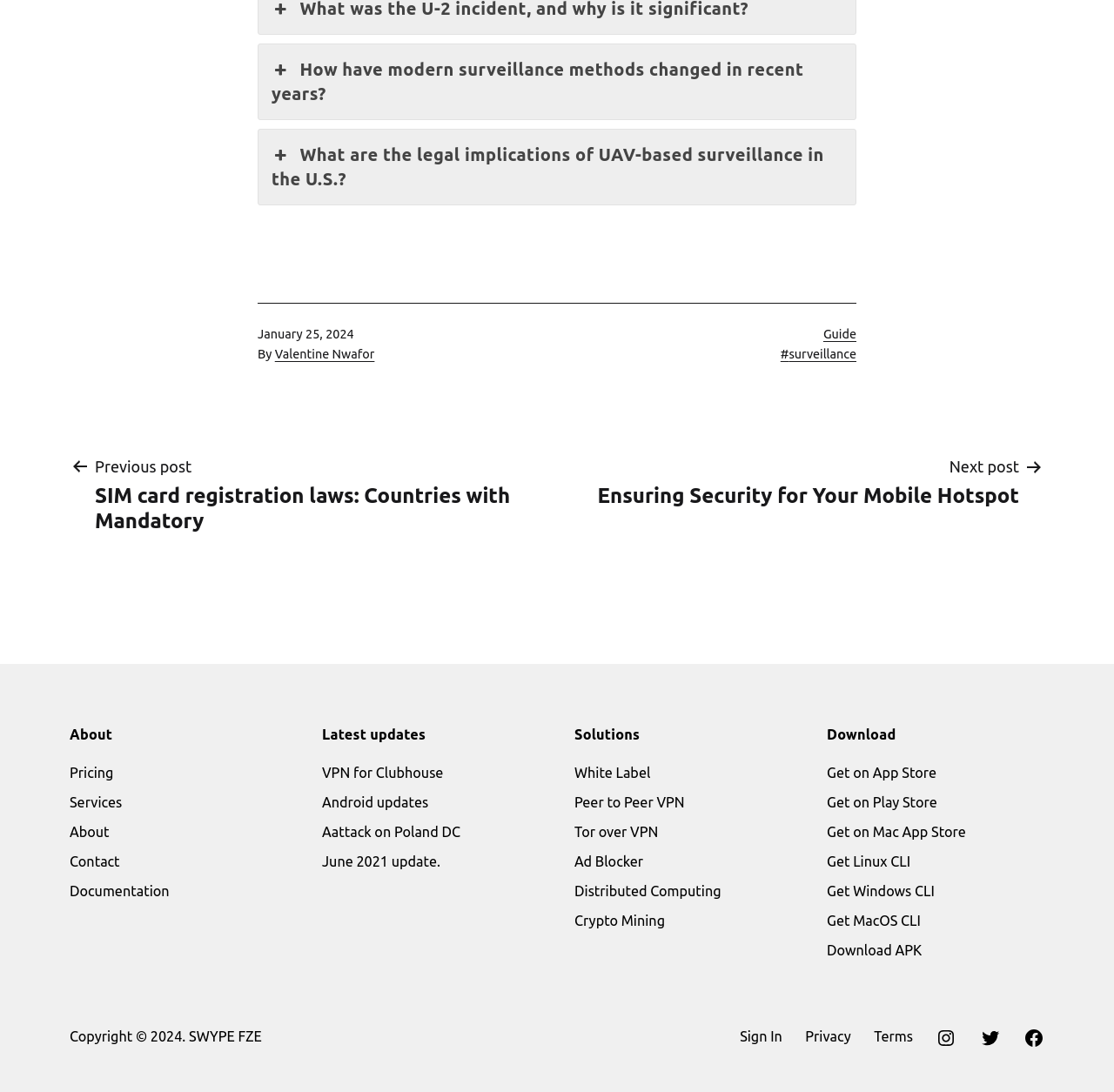Determine the bounding box coordinates for the area that needs to be clicked to fulfill this task: "Explore solutions". The coordinates must be given as four float numbers between 0 and 1, i.e., [left, top, right, bottom].

[0.516, 0.664, 0.711, 0.682]